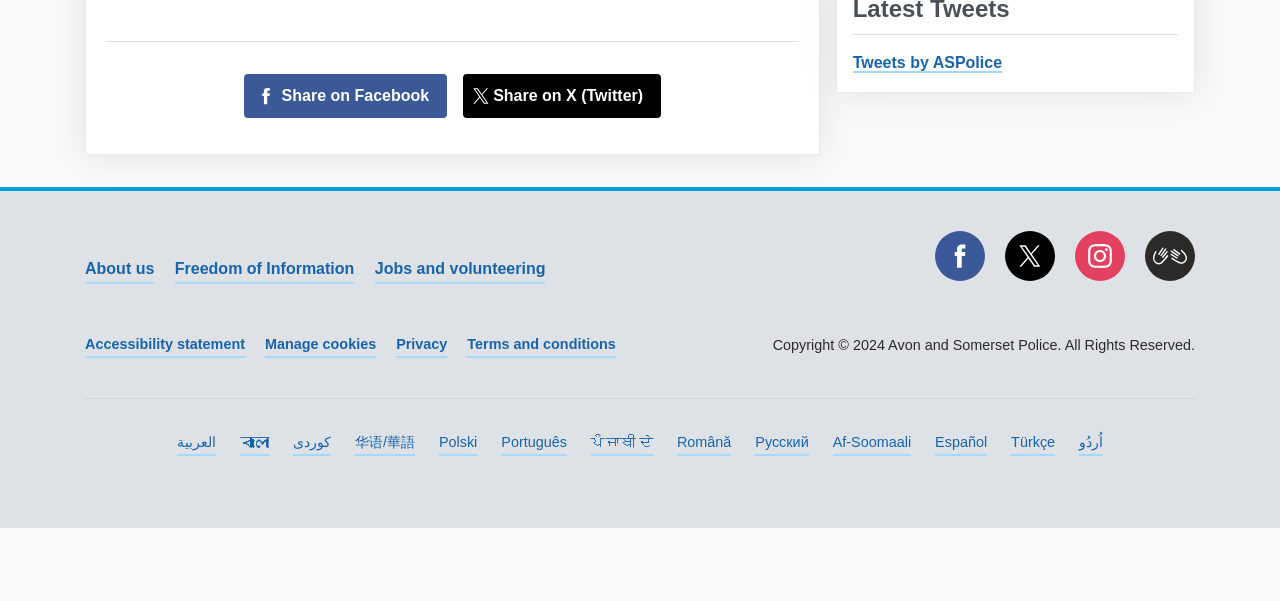What is the copyright year mentioned?
Examine the image and give a concise answer in one word or a short phrase.

2024